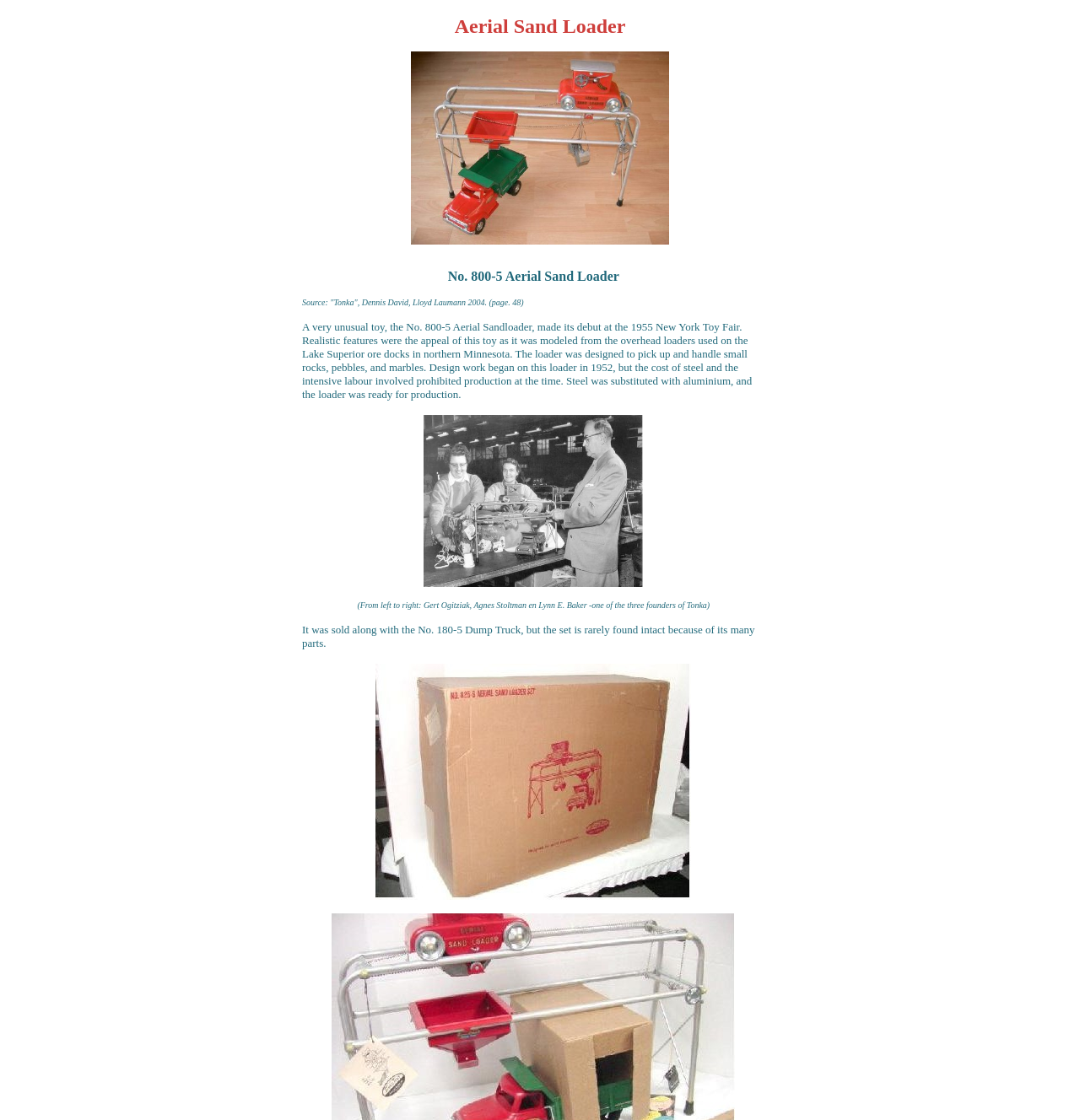Using the image as a reference, answer the following question in as much detail as possible:
What is the relative position of the first image in the second row?

By comparing the y1 and y2 coordinates of the two images in the second row, I found that the first image has a smaller y1 value (0.37) than the second image (0.593), indicating that it is positioned above the second image.